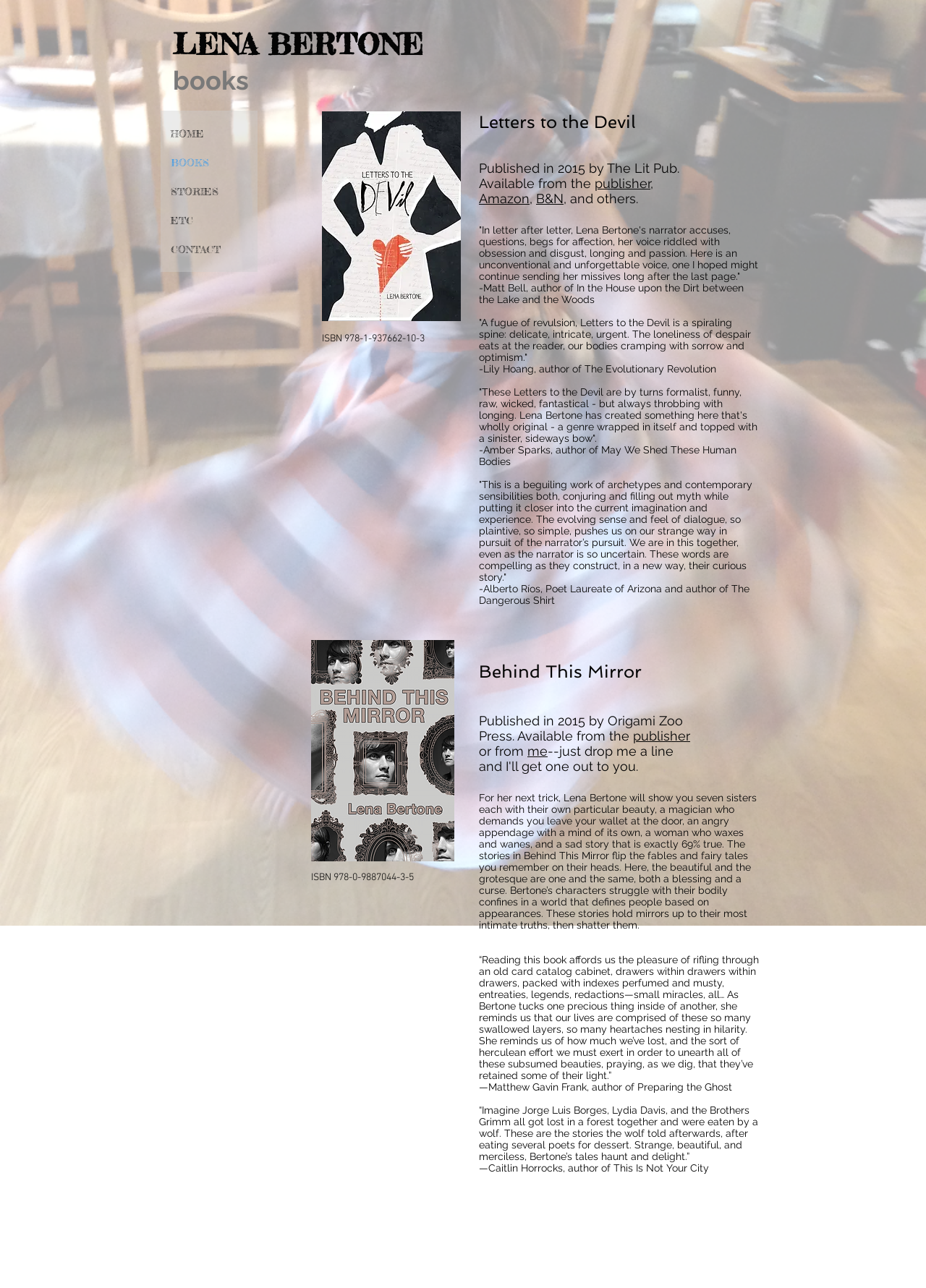Identify the bounding box coordinates for the region to click in order to carry out this instruction: "Check the ISBN of 'Behind This Mirror'". Provide the coordinates using four float numbers between 0 and 1, formatted as [left, top, right, bottom].

[0.336, 0.677, 0.447, 0.686]